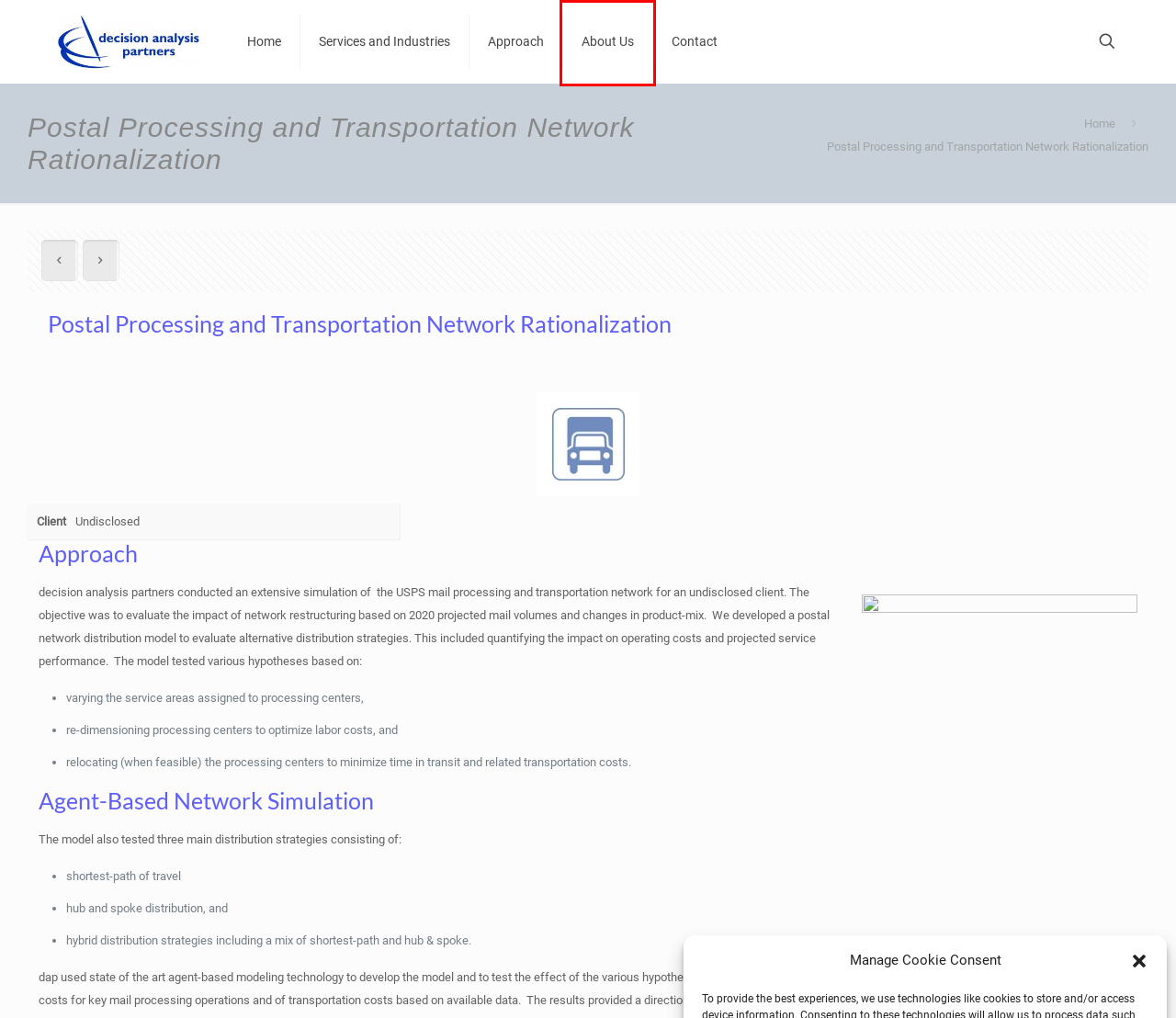Provided is a screenshot of a webpage with a red bounding box around an element. Select the most accurate webpage description for the page that appears after clicking the highlighted element. Here are the candidates:
A. About Us - Decision Analysis Partners LLC
B. decision analysis partners LLC
C. Rio Grande Do Sul Digital Infrastructure and Business Model - Decision Analysis Partners LLC
D. Material Handling System Proposal Evaluation - Decision Analysis Partners LLC
E. Contact - Decision Analysis Partners LLC
F. Advanced Delivery Modeling - Decision Analysis Partners LLC
G. Services and Industries - Decision Analysis Partners LLC
H. Approach - Decision Analysis Partners LLC

A